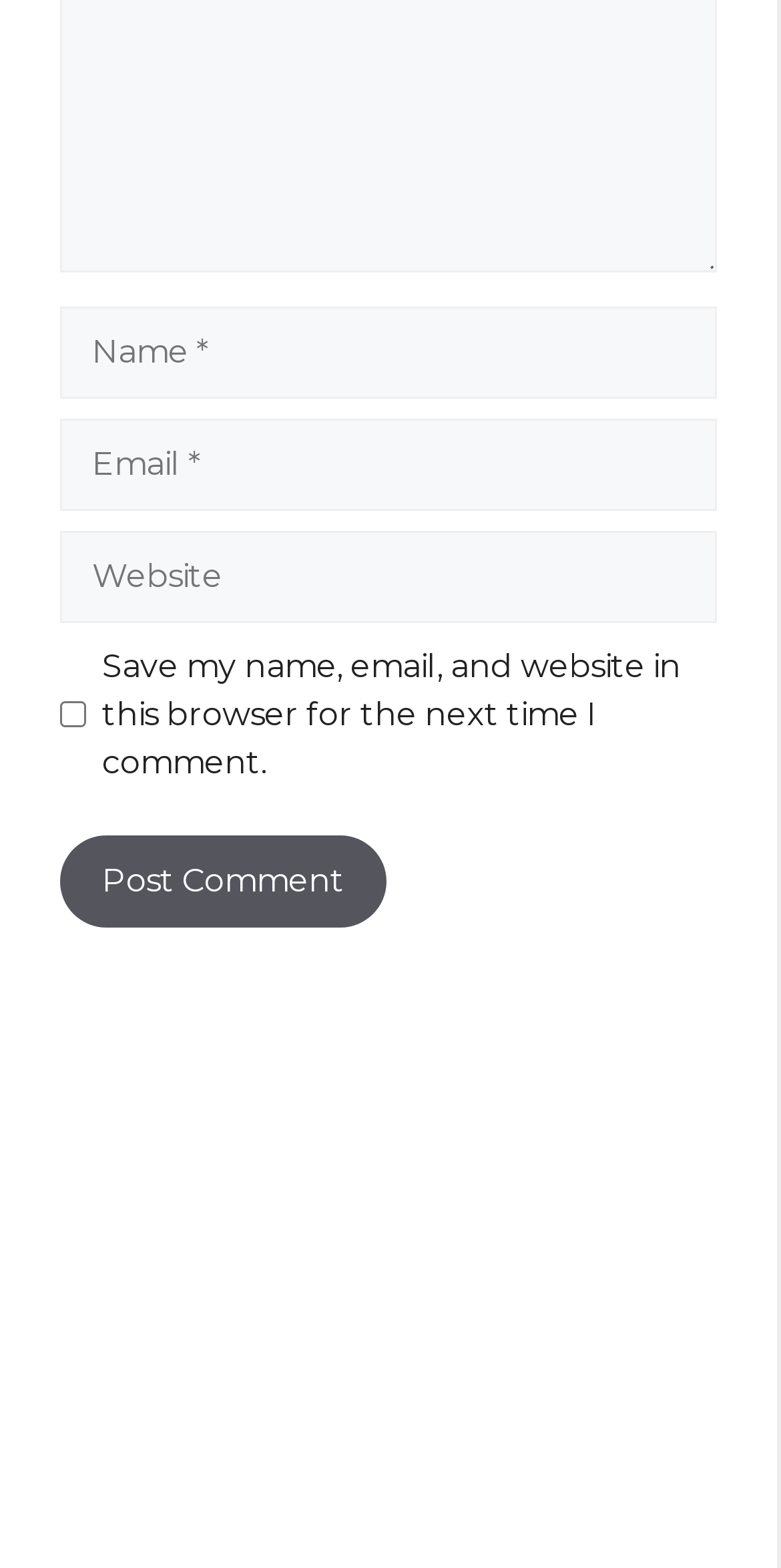Show the bounding box coordinates of the element that should be clicked to complete the task: "Save your information for next time".

[0.077, 0.447, 0.11, 0.464]